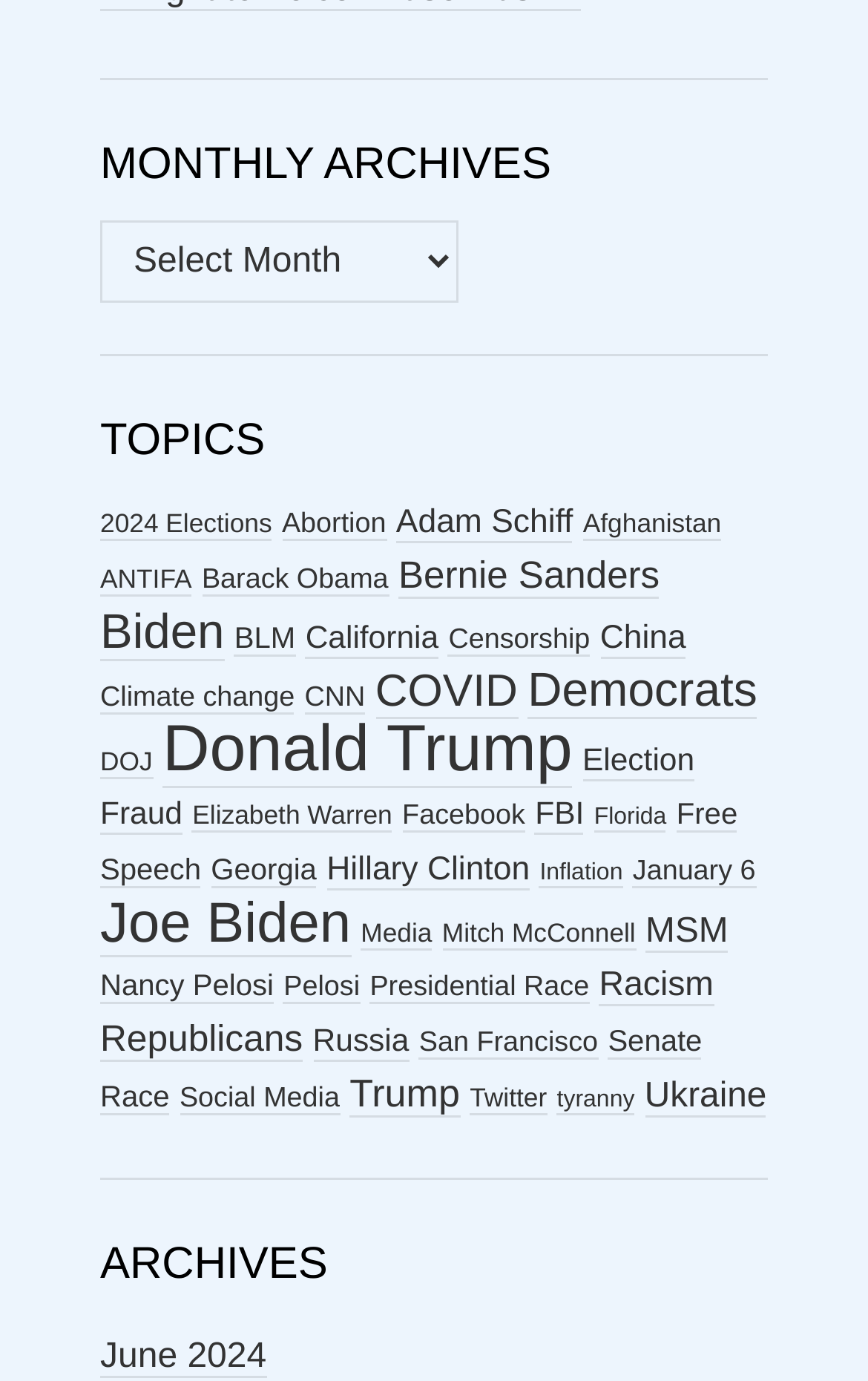What is the main category of the webpage?
From the image, provide a succinct answer in one word or a short phrase.

Archives